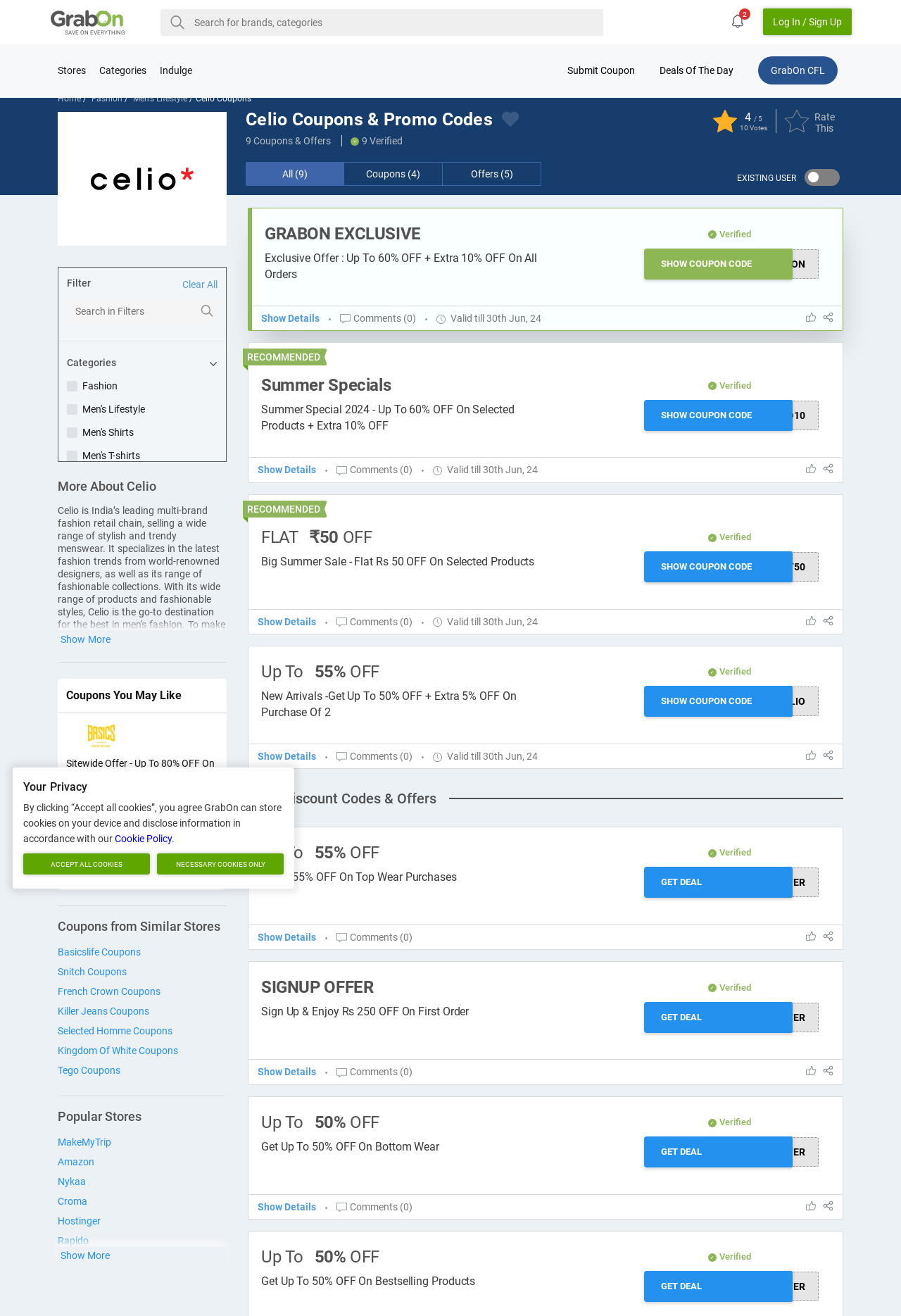Identify the bounding box coordinates of the element that should be clicked to fulfill this task: "Click on the 'Featured' link". The coordinates should be provided as four float numbers between 0 and 1, i.e., [left, top, right, bottom].

None